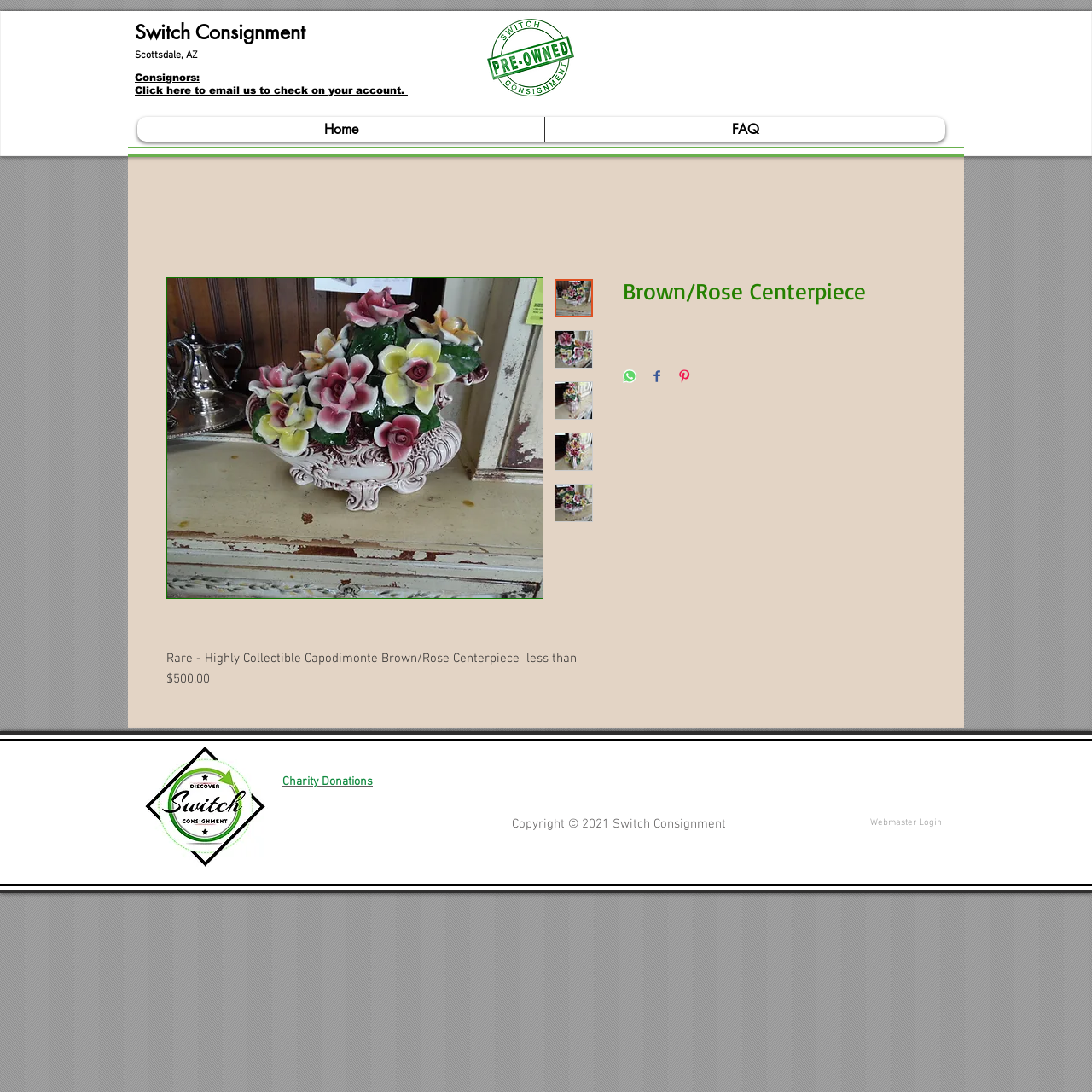Please find the bounding box for the UI component described as follows: "Learn".

None